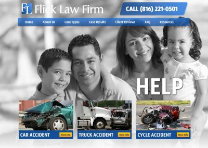Offer an in-depth caption that covers the entire scene depicted in the image.

The image showcases the homepage of Flick Law Firm, featuring a warm and inviting design. At the top, the firm’s name is displayed prominently, alongside a call button urging visitors to contact them at (910) 221-0501. Below this, a family-centered graphic captures attention, displaying a smiling mother and father with their two children, conveying a sense of care and support.

In the foreground, the word "HELP" is highlighted, signaling the firm’s focus on providing assistance to those in need. The lower section of the image presents three key areas of service: “Car Accident,” “Truck Accident,” and “Cycle Accident,” each accompanied by a visual representation of related incidents. This layout emphasizes the law firm’s specialization in various types of accident cases, designed to reassure potential clients of their expertise and compassionate approach.